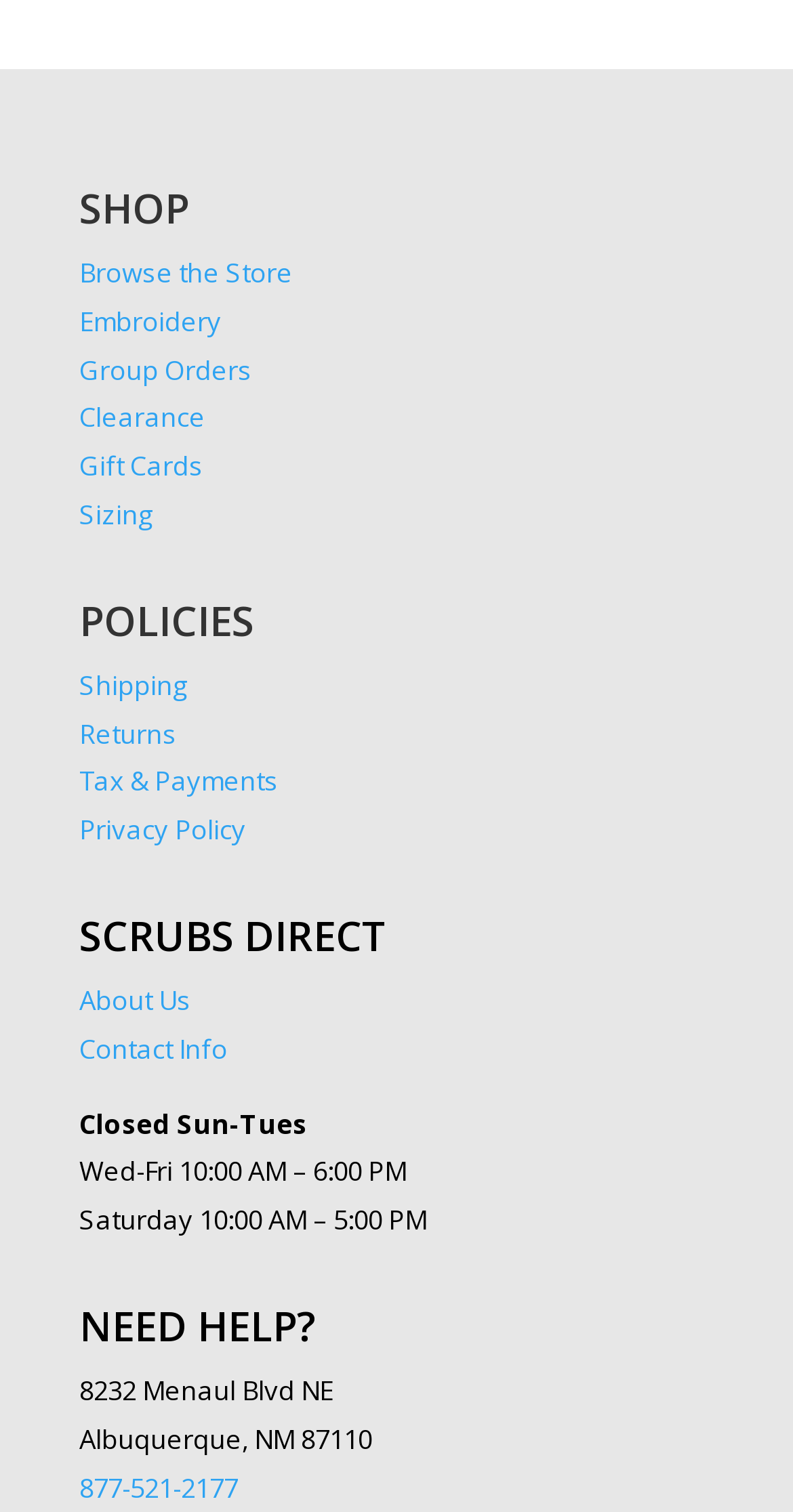Review the image closely and give a comprehensive answer to the question: What are the store hours on Saturday?

I found the store hours by looking at the 'SCRUBS DIRECT' section, where it lists the hours of operation. Specifically, I found the Saturday hours by reading the text 'Saturday 10:00 AM – 5:00 PM'.